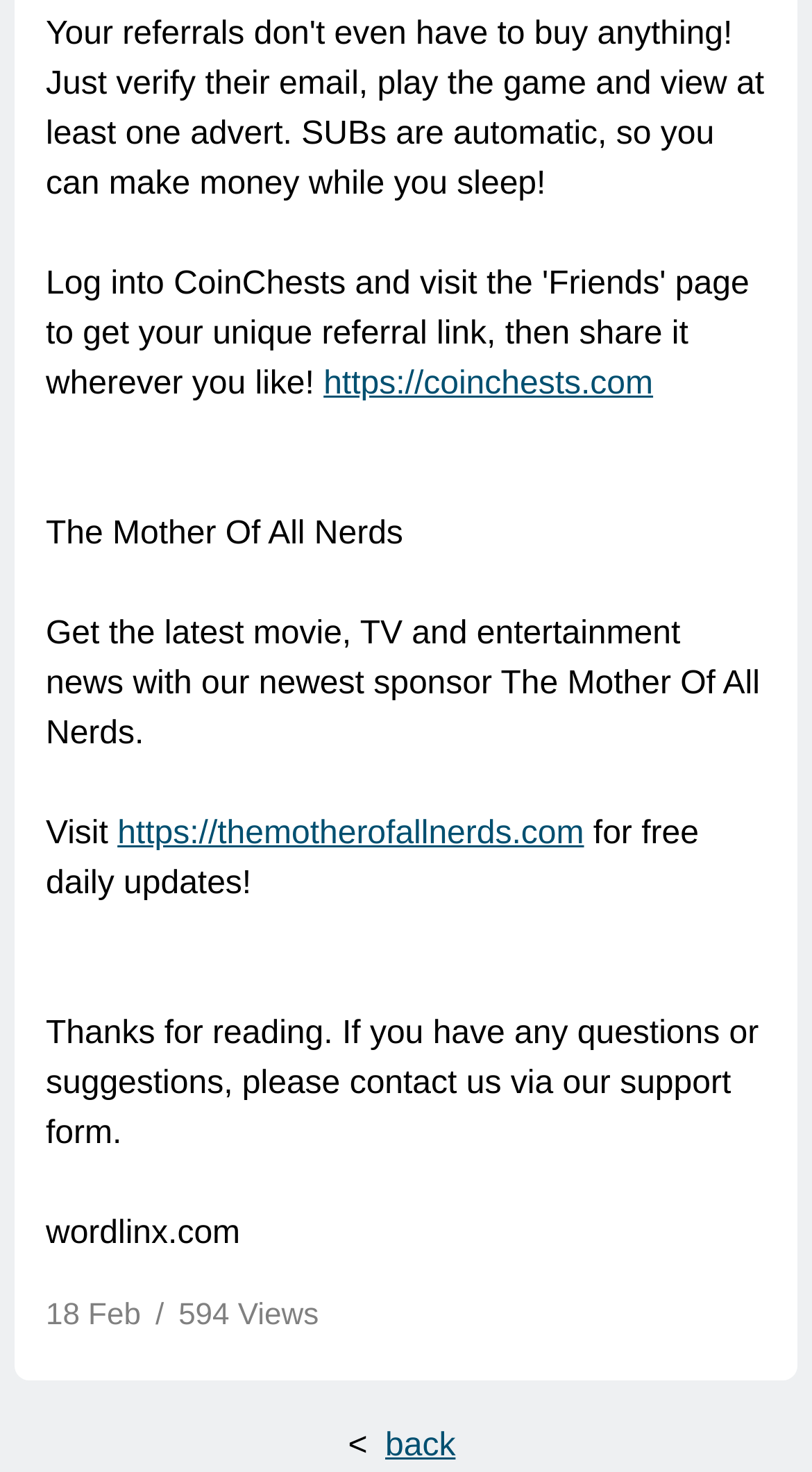Provide the bounding box coordinates of the HTML element described as: "https://themotherofallnerds.com". The bounding box coordinates should be four float numbers between 0 and 1, i.e., [left, top, right, bottom].

[0.145, 0.554, 0.719, 0.579]